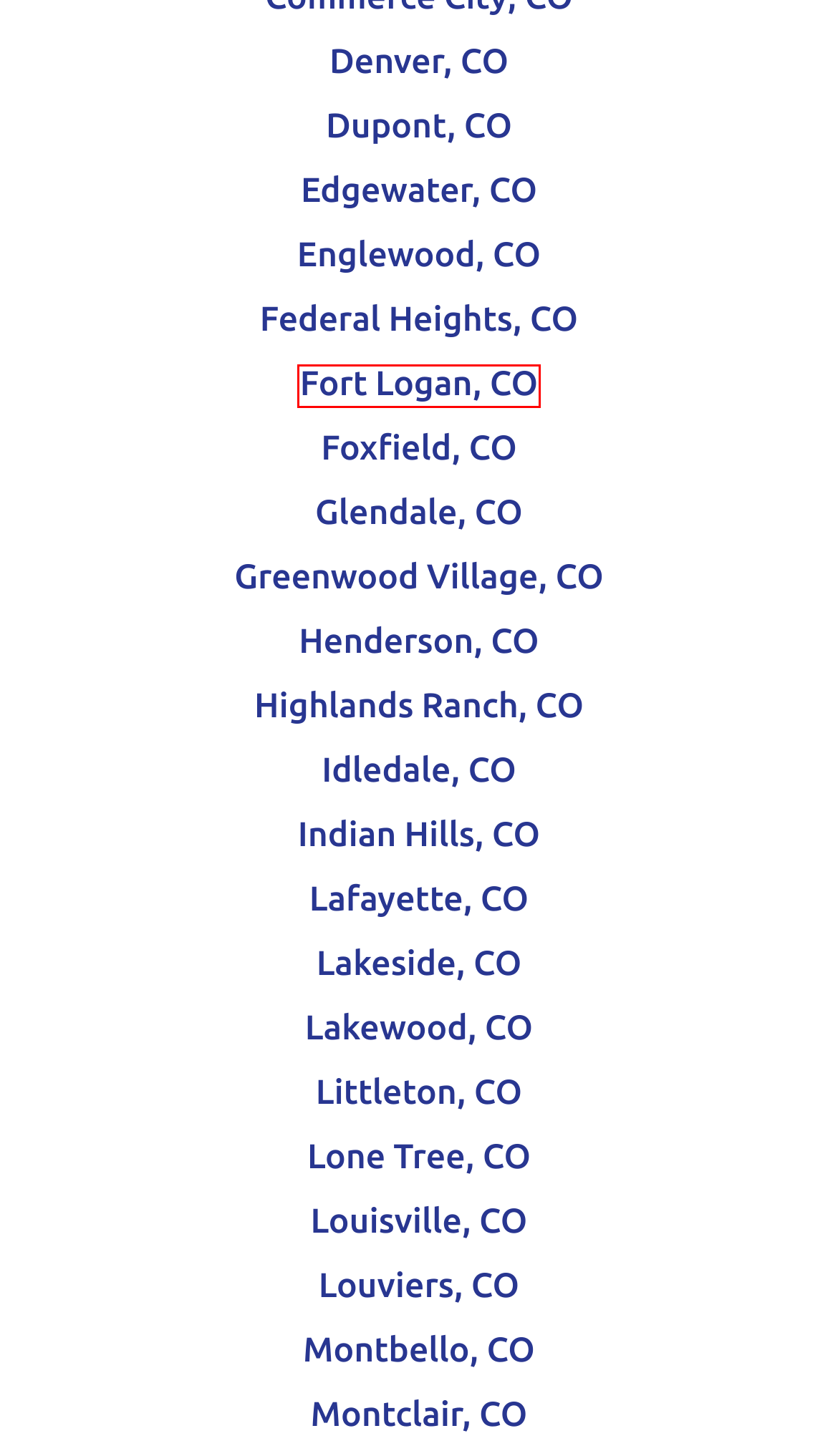You are given a screenshot of a webpage within which there is a red rectangle bounding box. Please choose the best webpage description that matches the new webpage after clicking the selected element in the bounding box. Here are the options:
A. Services provided by K.O. Commercial Cleaning LLC in Montclair, Colorado
B. Services provided by K.O. Commercial Cleaning LLC in Denver, Colorado
C. Services provided by K.O. Commercial Cleaning LLC in Edgewater, Colorado
D. Services provided by K.O. Commercial Cleaning LLC in Idledale, Colorado
E. Services provided by K.O. Commercial Cleaning LLC in Lafayette, Colorado
F. Services provided by K.O. Commercial Cleaning LLC in Fort Logan, Colorado
G. Services provided by K.O. Commercial Cleaning LLC in Indian Hills, Colorado
H. Services provided by K.O. Commercial Cleaning LLC in Greenwood Village, Colorado

F